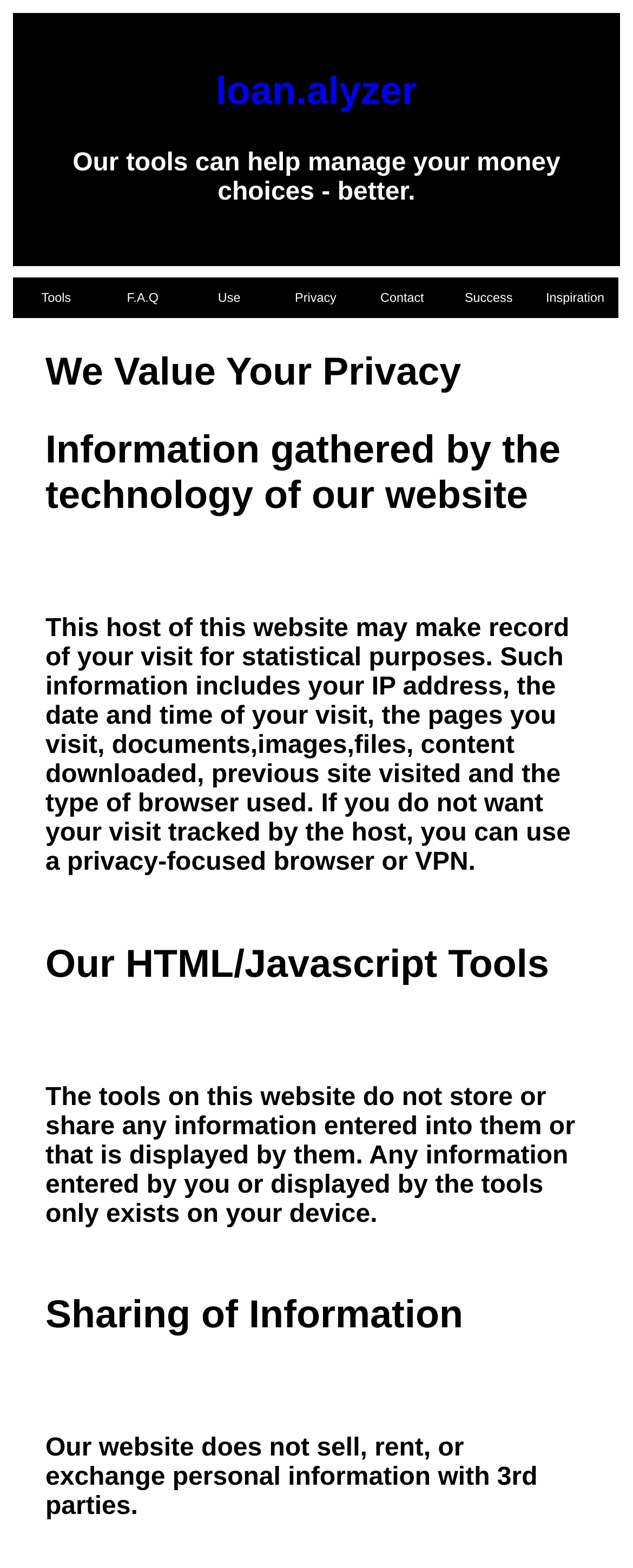Respond with a single word or phrase:
Do the website's tools store user-entered information?

No